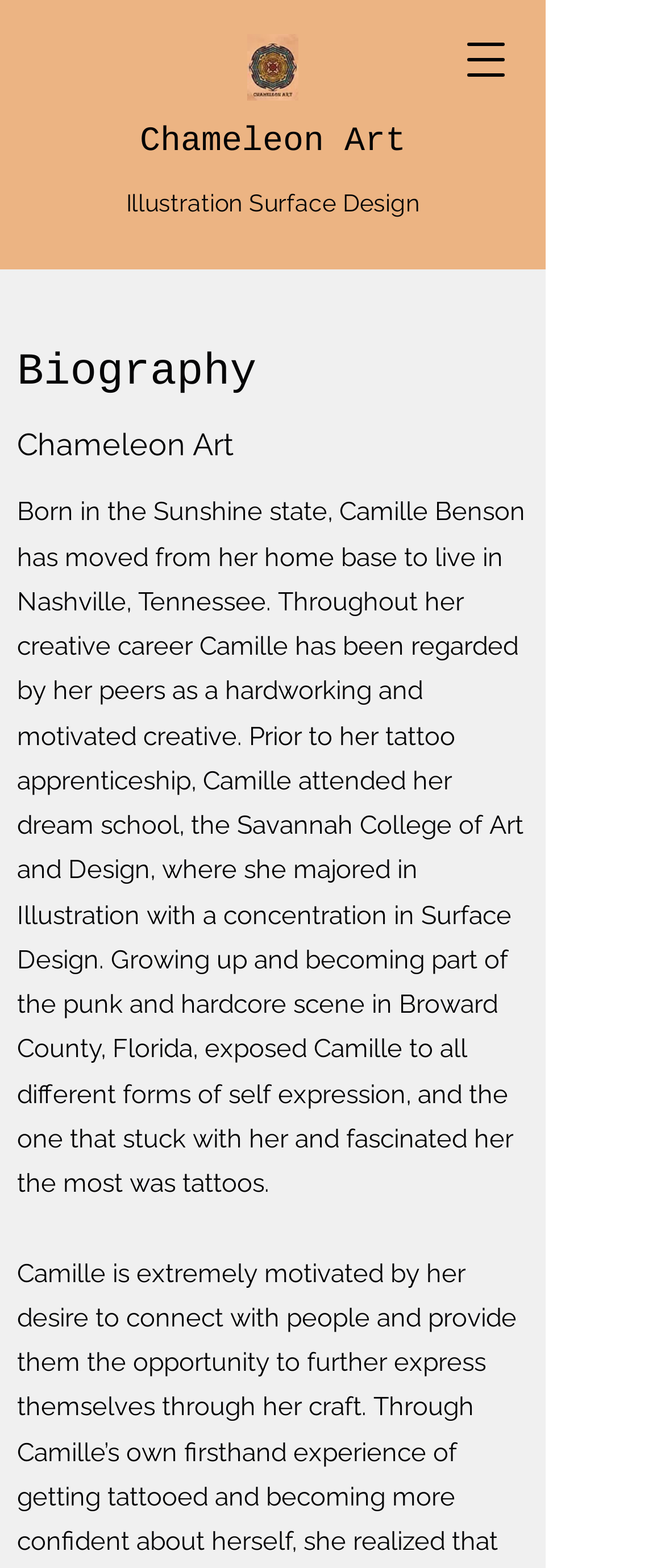Describe all the significant parts and information present on the webpage.

The webpage is about CamArt, an artist's biography. At the top right corner, there is a button to open a navigation menu. Below the button, there is an image of the artist, taking up about a quarter of the screen width. To the left of the image, there is a link to "Chameleon Art" and a text "Illustration Surface Design" above it.

The main content of the page is divided into sections. The first section is headed by "Biography" and contains a brief introduction to Camille Benson, the artist behind CamArt. The text describes her background, education, and career, including her experience in the punk and hardcore scene in Florida and her fascination with tattoos. The biography section takes up most of the screen space.